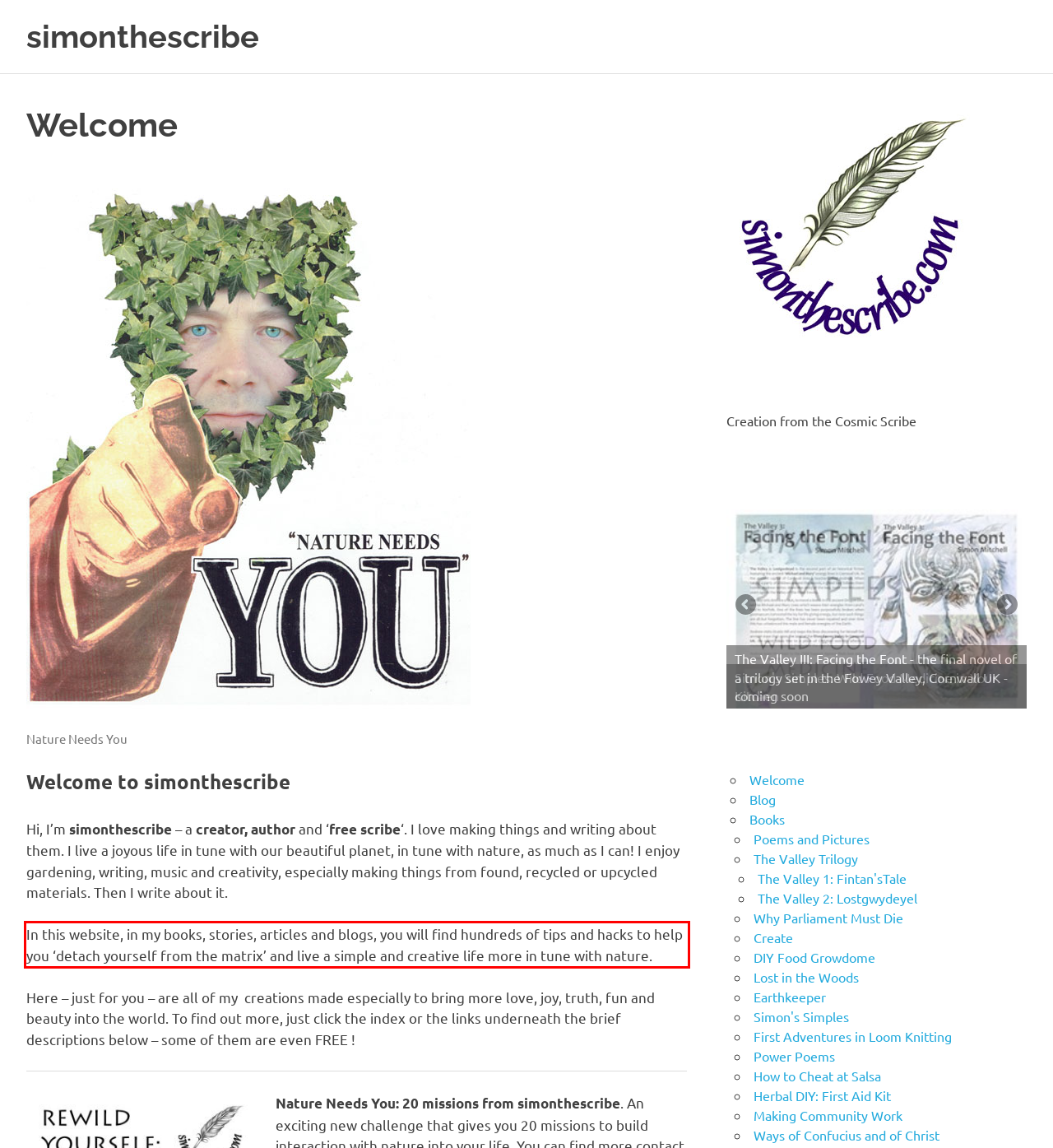You are given a screenshot showing a webpage with a red bounding box. Perform OCR to capture the text within the red bounding box.

In this website, in my books, stories, articles and blogs, you will find hundreds of tips and hacks to help you ‘detach yourself from the matrix’ and live a simple and creative life more in tune with nature.